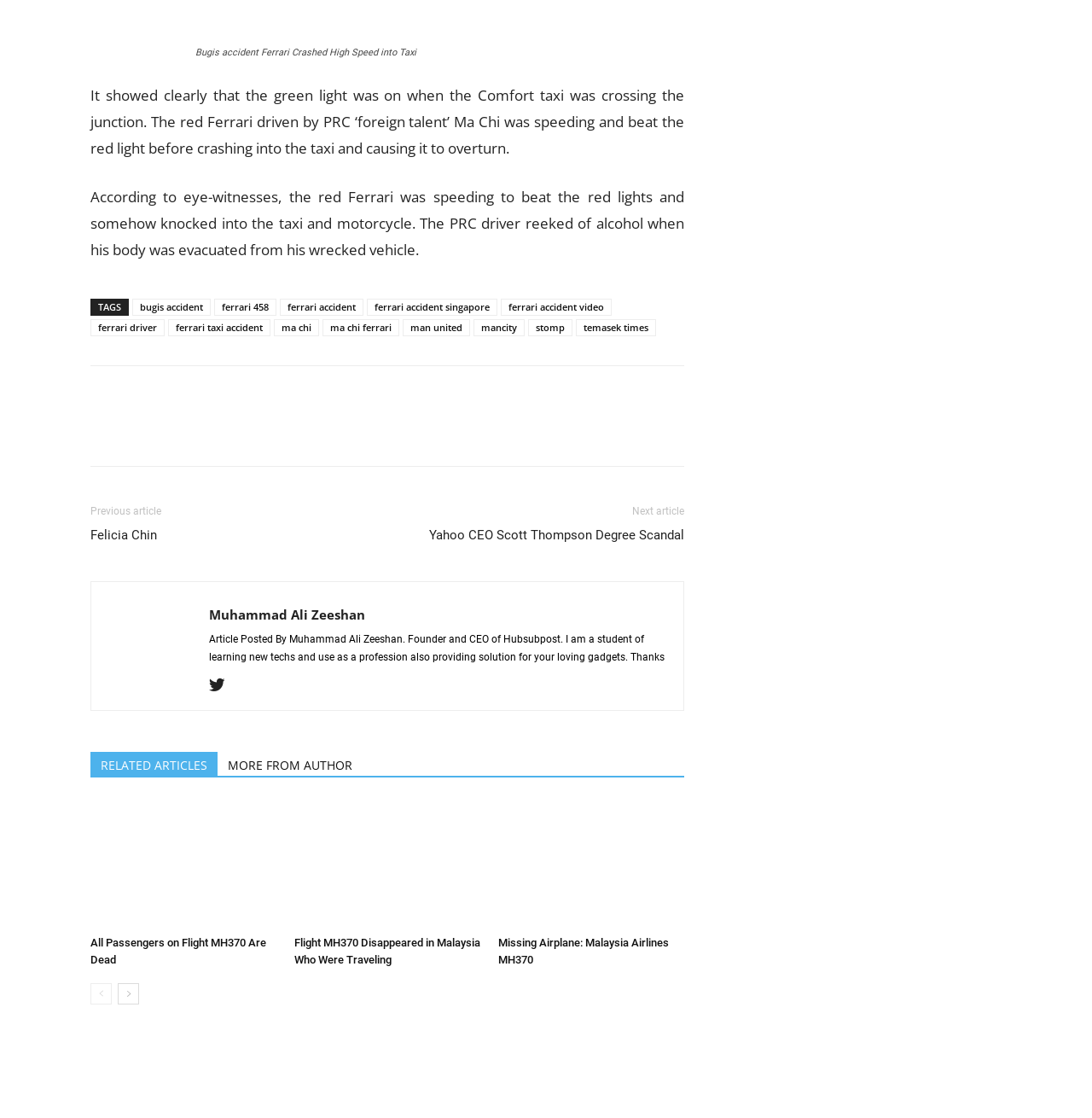Using the provided element description, identify the bounding box coordinates as (top-left x, top-left y, bottom-right x, bottom-right y). Ensure all values are between 0 and 1. Description: bugis accident

[0.121, 0.267, 0.193, 0.282]